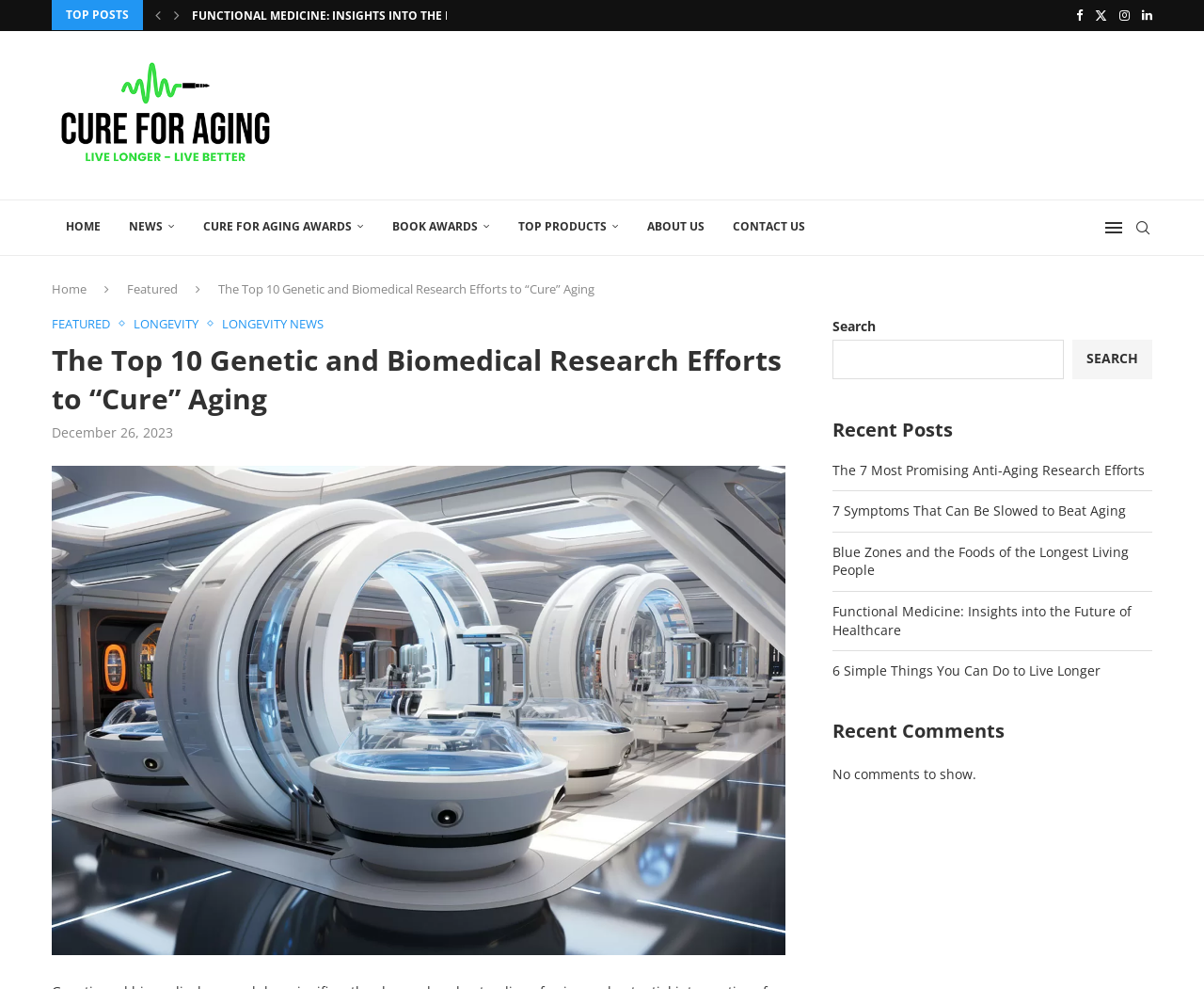Using the webpage screenshot and the element description Cure for Aging Awards, determine the bounding box coordinates. Specify the coordinates in the format (top-left x, top-left y, bottom-right x, bottom-right y) with values ranging from 0 to 1.

[0.157, 0.202, 0.314, 0.259]